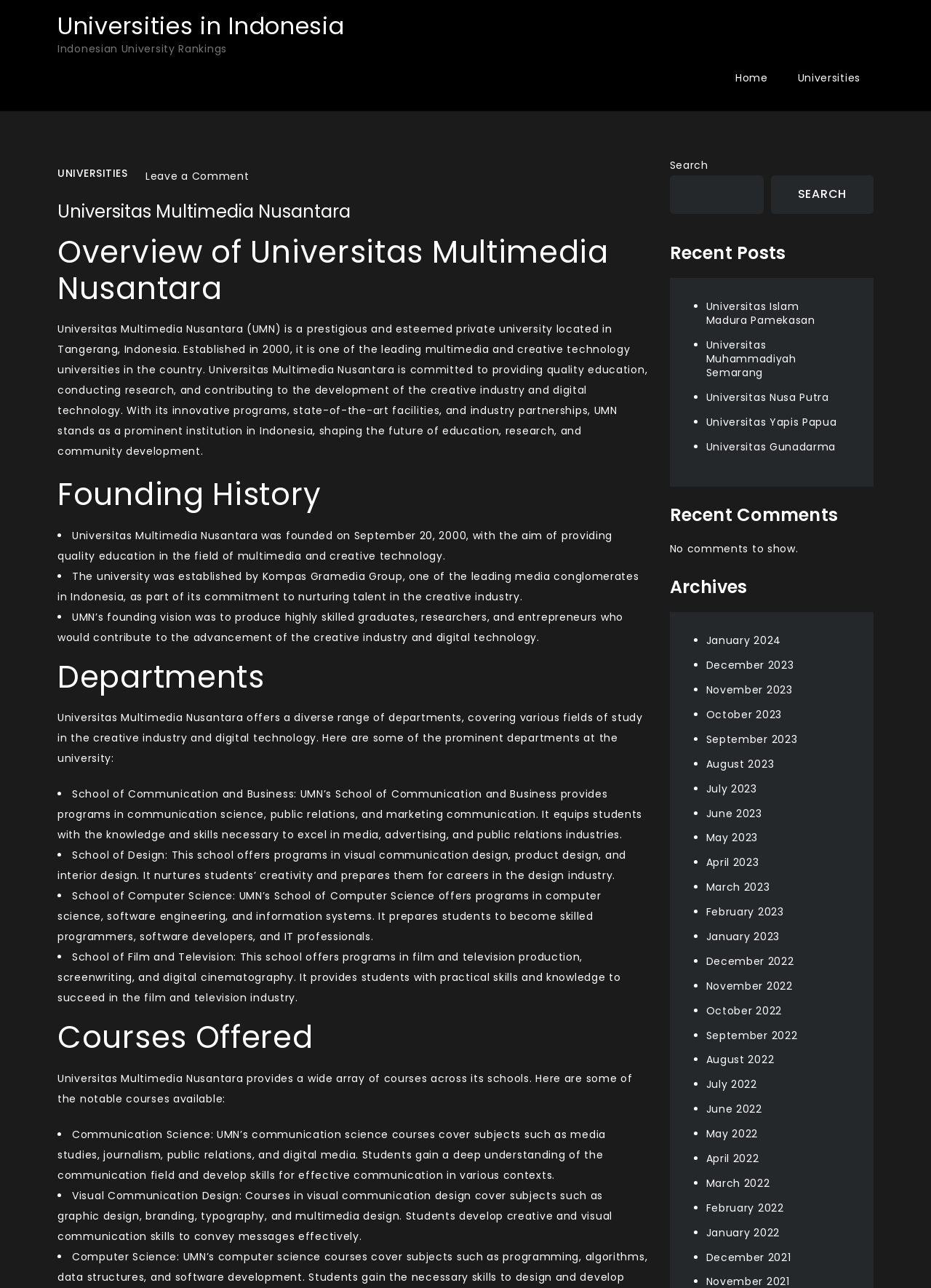What is the name of the university?
Offer a detailed and full explanation in response to the question.

The name of the university can be found in the heading 'Universitas Multimedia Nusantara' which is located at the top of the webpage.